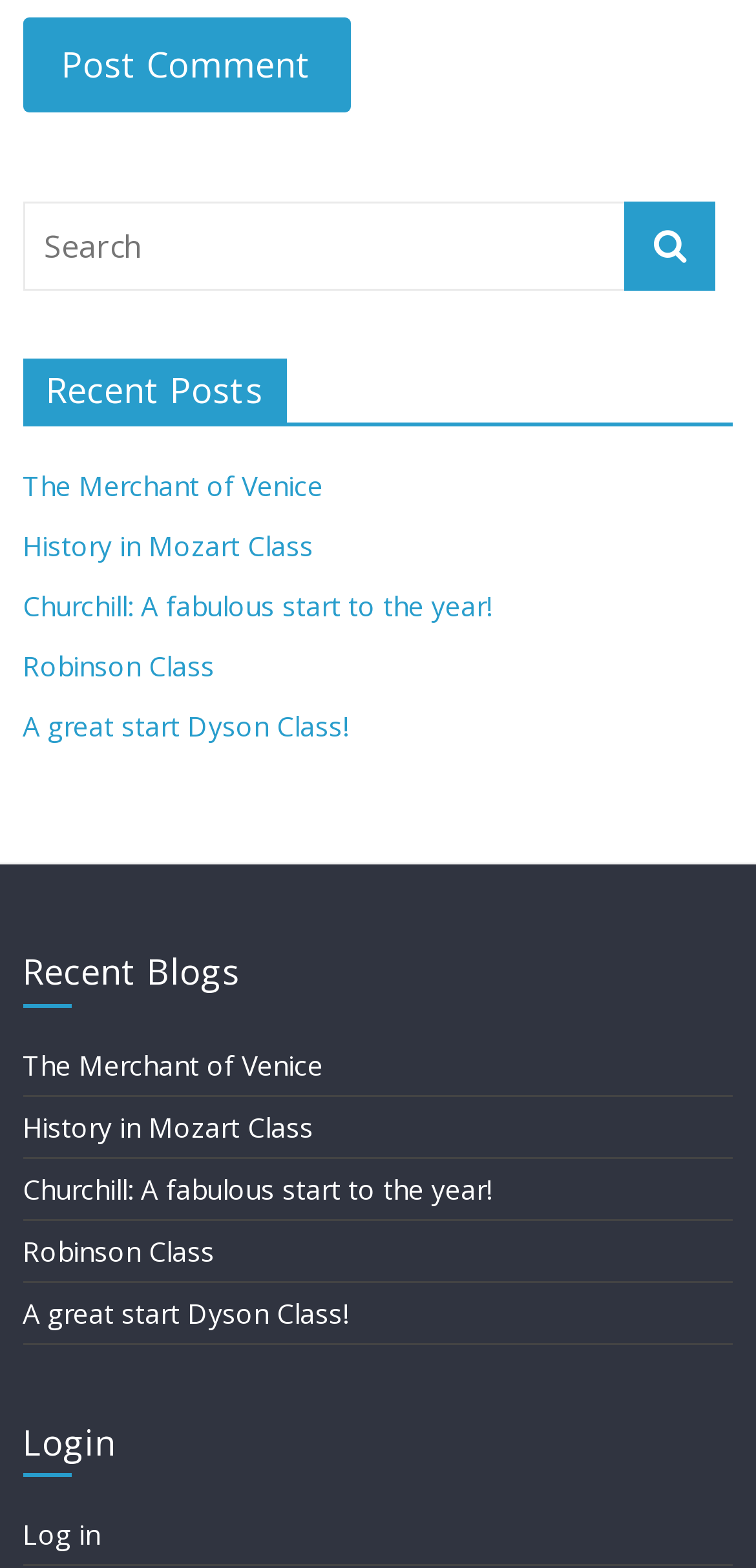Please find the bounding box coordinates of the element's region to be clicked to carry out this instruction: "Go to Finance section".

None